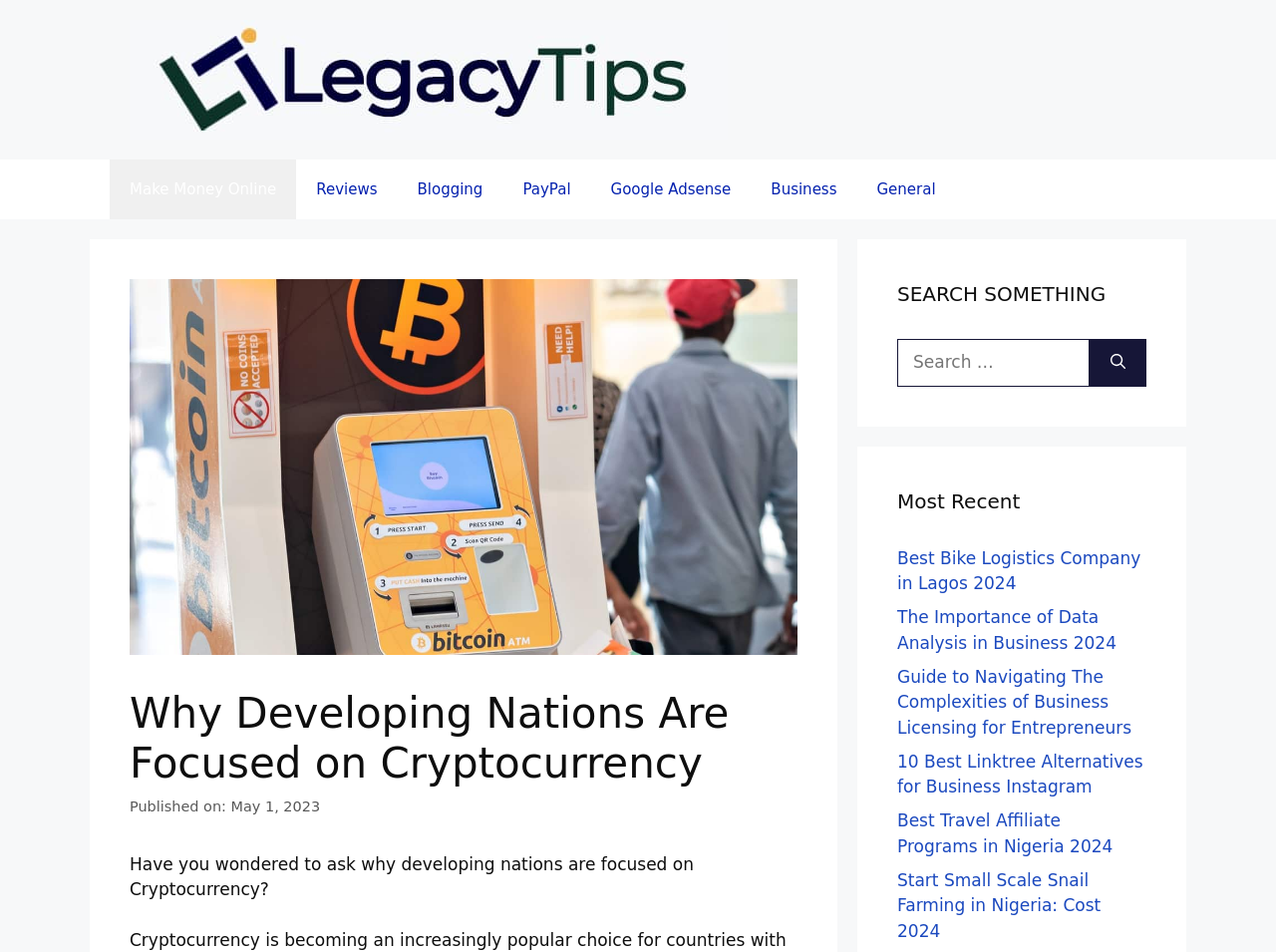From the webpage screenshot, identify the region described by General. Provide the bounding box coordinates as (top-left x, top-left y, bottom-right x, bottom-right y), with each value being a floating point number between 0 and 1.

[0.671, 0.168, 0.749, 0.23]